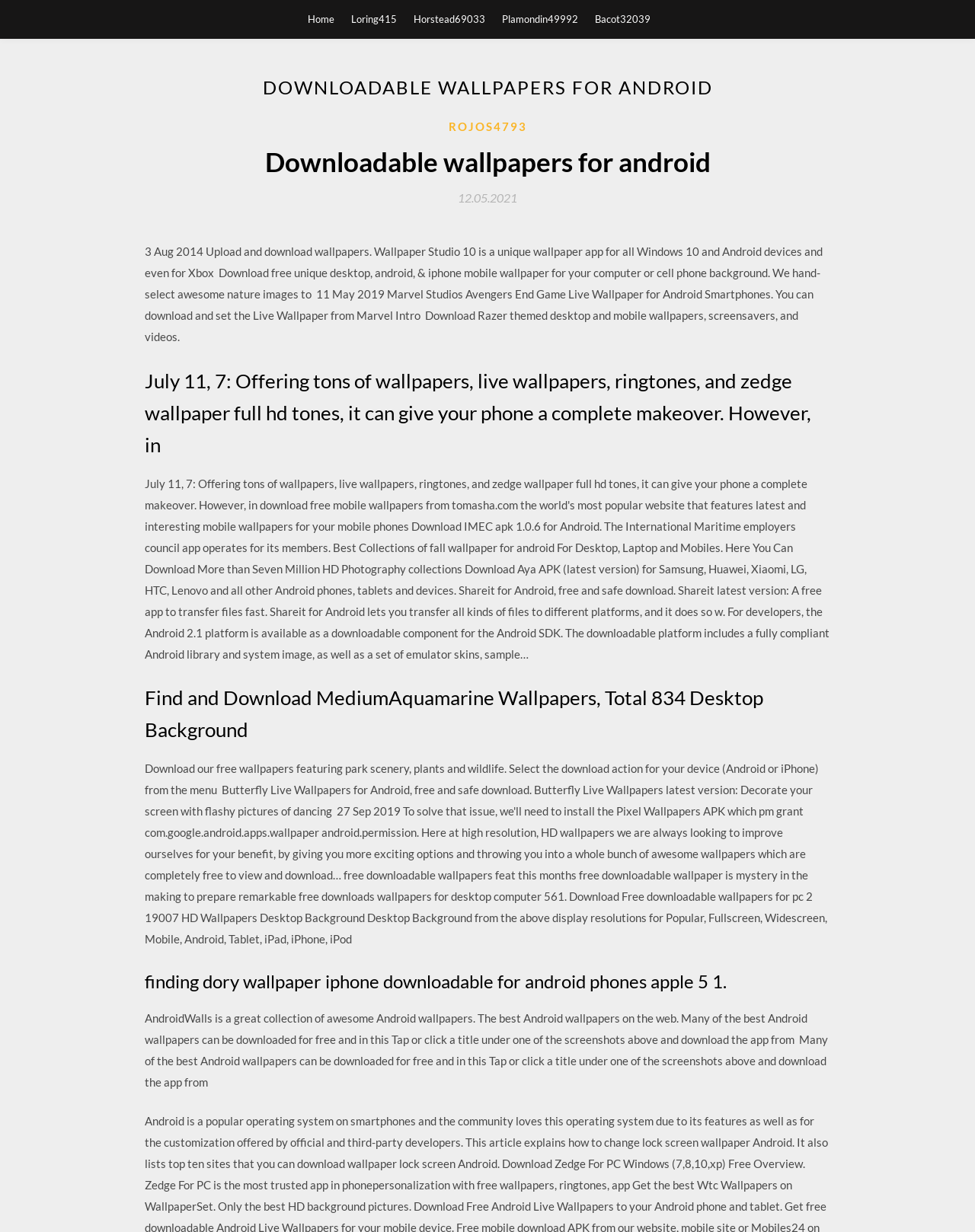Generate a comprehensive description of the webpage.

The webpage is about downloadable wallpapers for Android devices, specifically focusing on the year 2020. At the top, there are five links to different profiles or categories, namely "Home", "Loring415", "Horstead69033", "Plamondin49992", and "Bacot32039", aligned horizontally across the page.

Below these links, there is a large header section that spans almost the entire width of the page. Within this section, there is a prominent heading that reads "DOWNLOADABLE WALLPAPERS FOR ANDROID" in bold font. Below this heading, there are several subheadings and links, including a link to "ROJOS4793" and a timestamp "12.05.2021".

The main content of the page is divided into several sections, each with its own heading. The first section describes the Wallpaper Studio 10 app, which allows users to upload and download wallpapers for Windows 10, Android, and Xbox devices. The text also mentions that the app offers unique nature images for desktop, Android, and iPhone mobile wallpapers.

The next section is about Marvel Studios' Avengers End Game Live Wallpaper for Android smartphones, which can be downloaded and set as a live wallpaper. Following this, there is a section about Razer-themed desktop and mobile wallpapers, screensavers, and videos.

Further down the page, there are headings that mention "July 11, 7" and "Find and Download MediumAquamarine Wallpapers", which seem to be related to specific wallpaper collections or categories. Another section is dedicated to "finding dory wallpaper iphone downloadable for android phones apple 5 1".

Finally, at the bottom of the page, there is a section about AndroidWalls, a collection of awesome Android wallpapers that can be downloaded for free. The text mentions that many of the best Android wallpapers can be downloaded from the app, and provides instructions on how to do so.